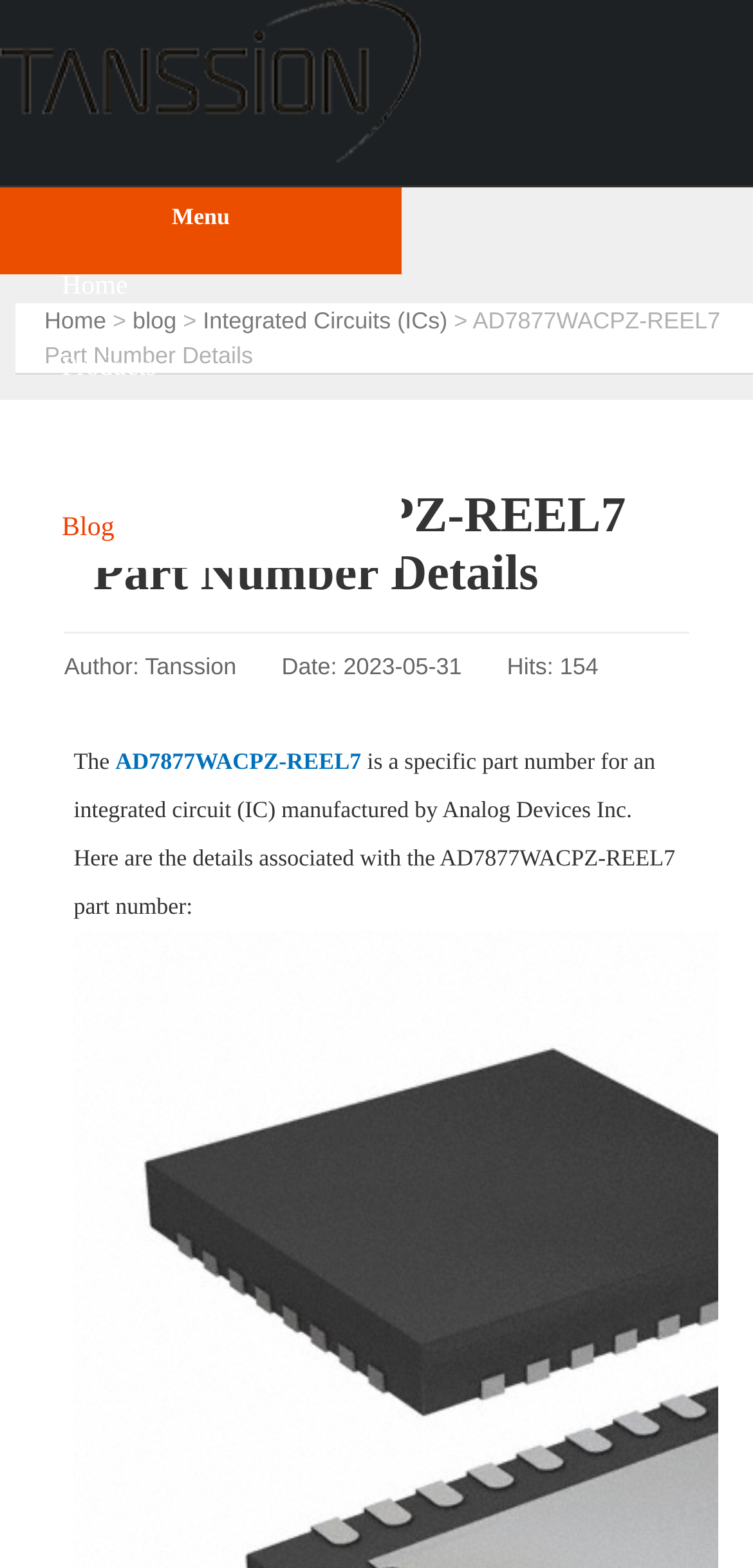Locate the bounding box coordinates of the clickable region necessary to complete the following instruction: "place an order". Provide the coordinates in the format of four float numbers between 0 and 1, i.e., [left, top, right, bottom].

[0.0, 0.363, 0.533, 0.414]